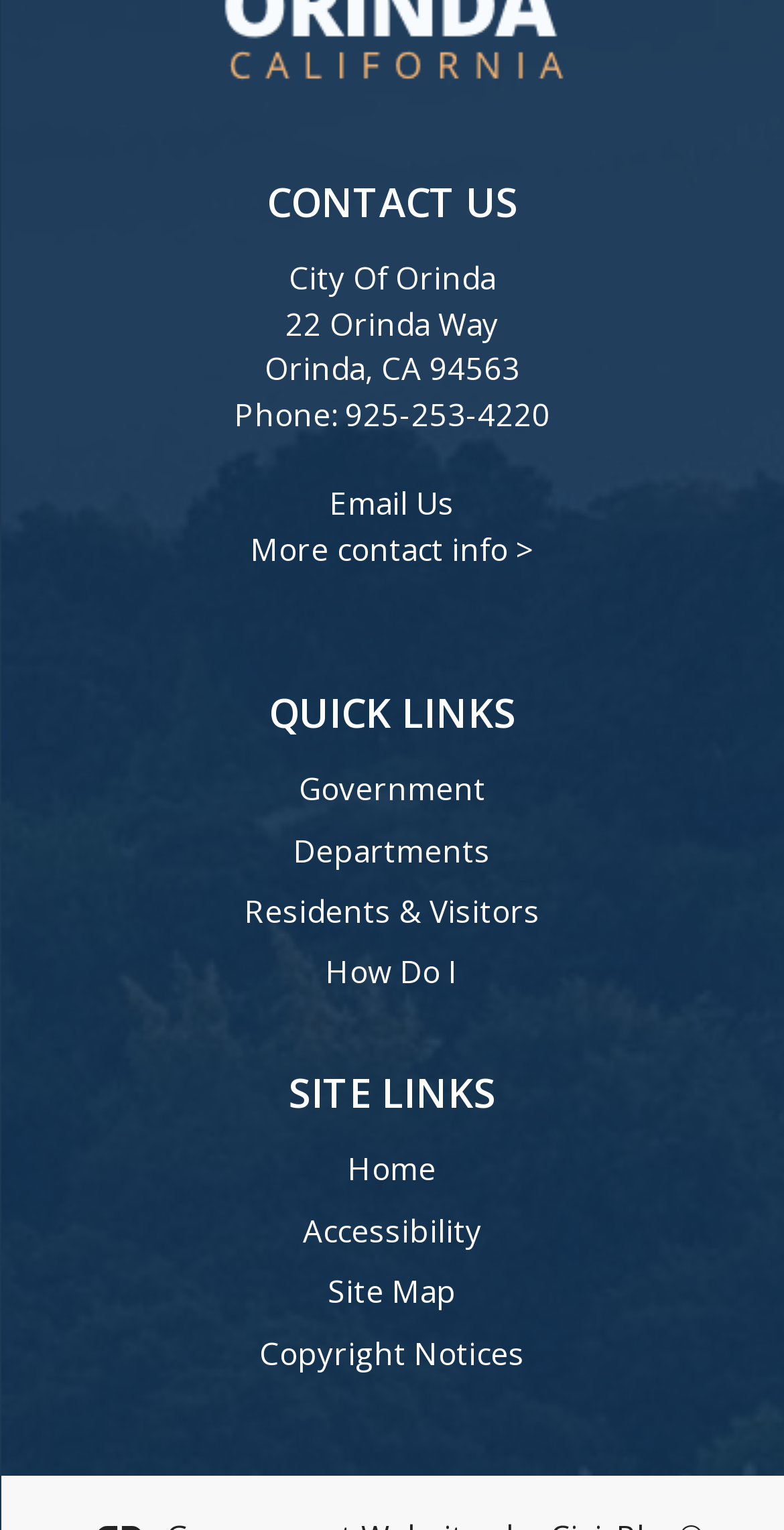Answer the question in one word or a short phrase:
What is the last link in the 'SITE LINKS' region?

Copyright Notices